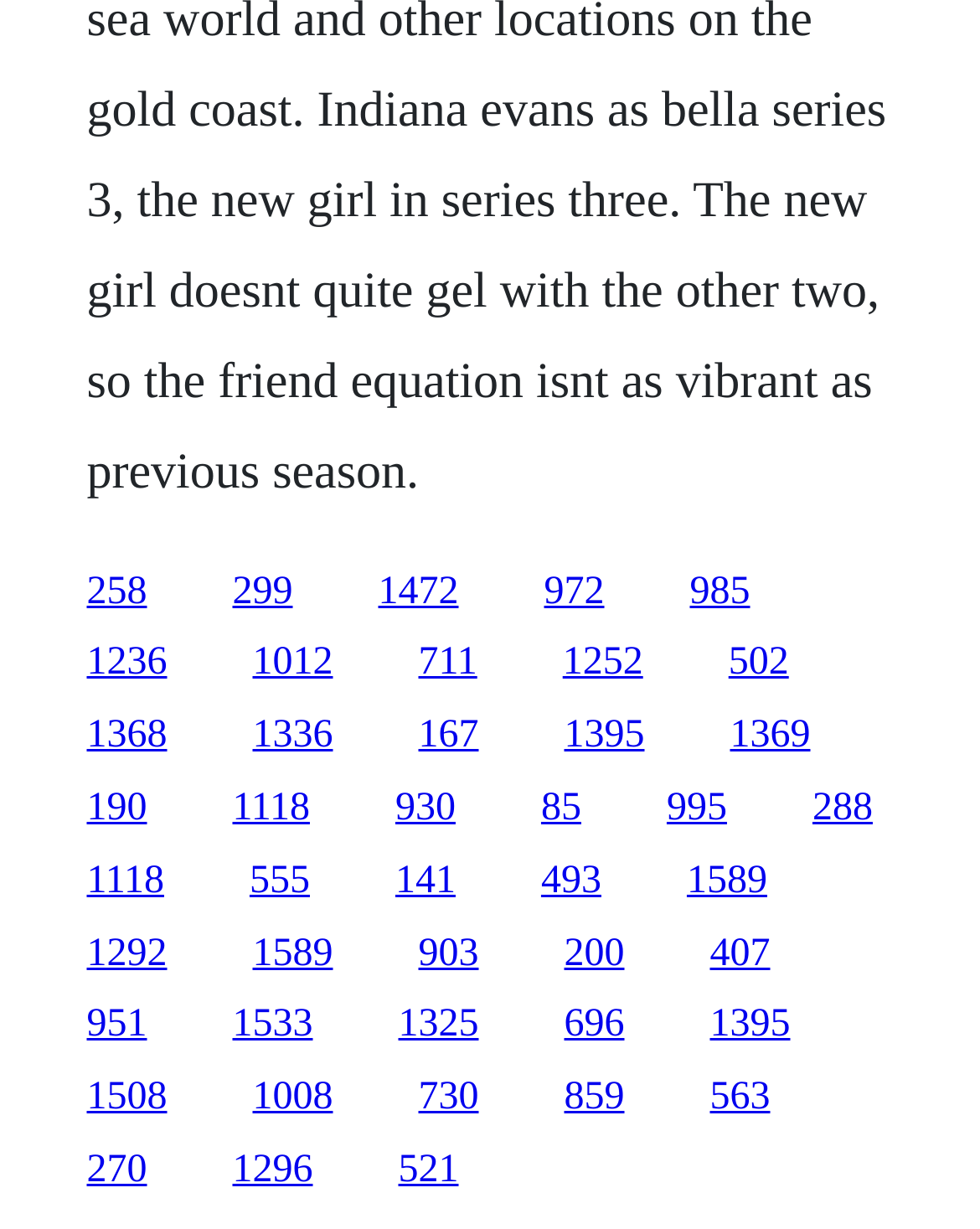Specify the bounding box coordinates of the area to click in order to execute this command: 'visit the third link'. The coordinates should consist of four float numbers ranging from 0 to 1, and should be formatted as [left, top, right, bottom].

[0.386, 0.463, 0.468, 0.498]